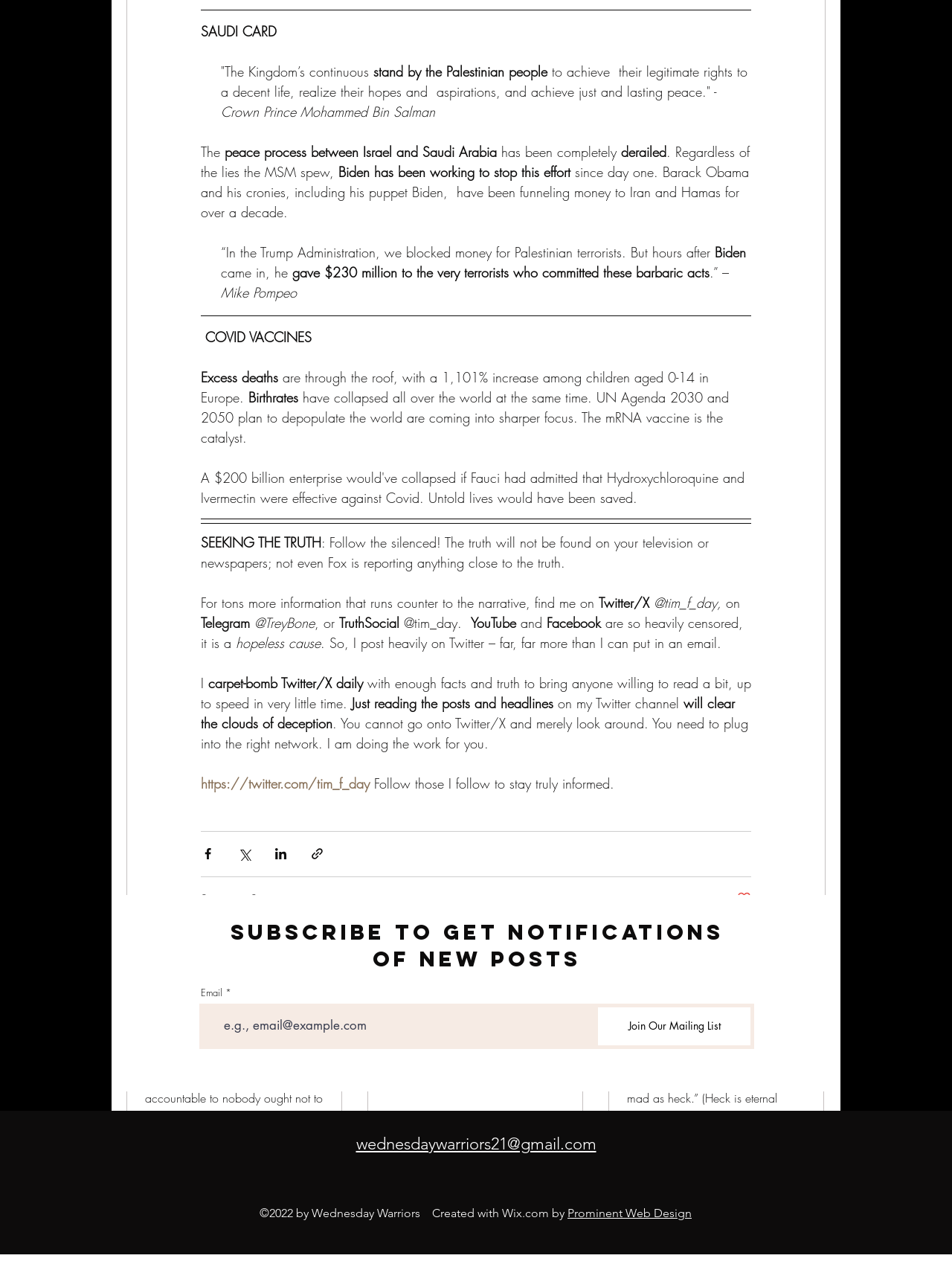Please identify the bounding box coordinates of where to click in order to follow the instruction: "Read the recent post 'Historical Pandemics and Perspective - Insecurity'".

[0.152, 0.808, 0.34, 0.836]